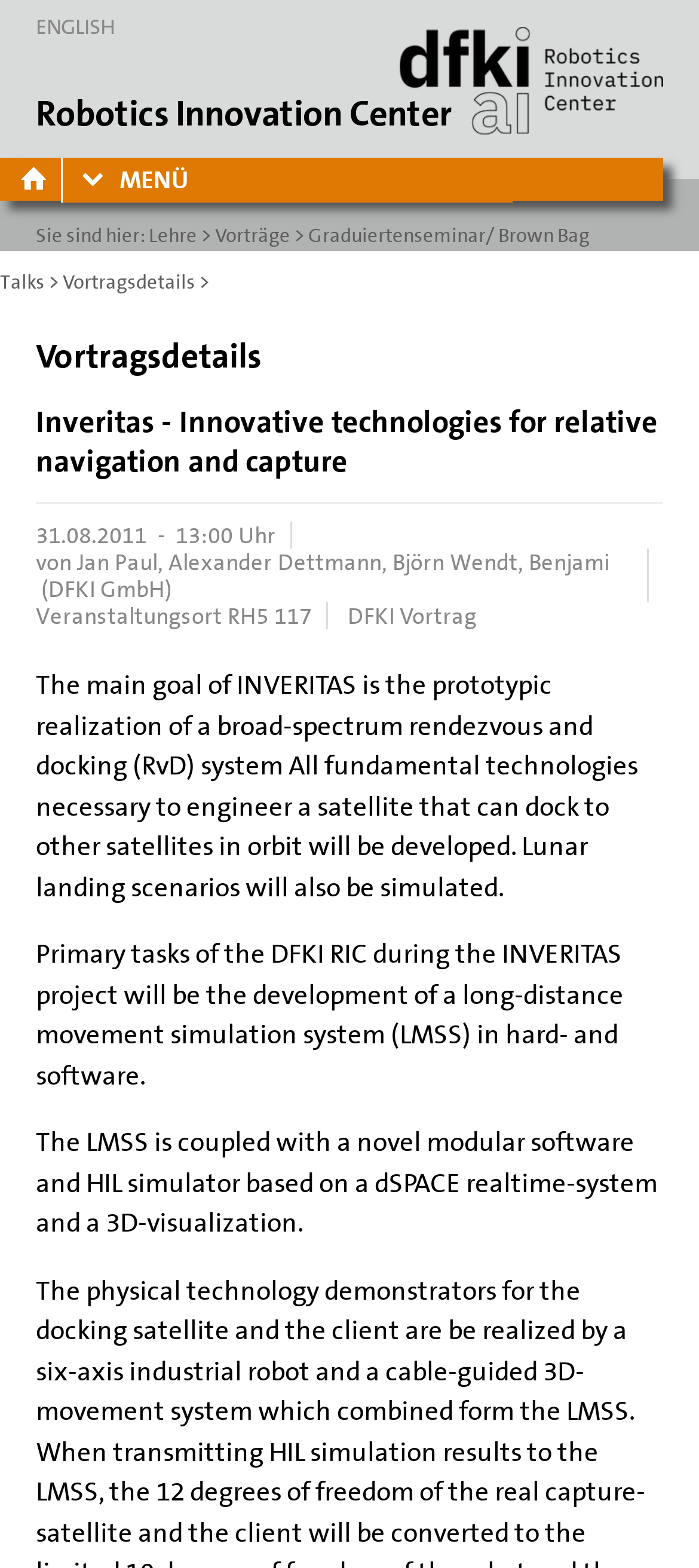What is the goal of the INVERITAS project?
Ensure your answer is thorough and detailed.

The goal of the INVERITAS project can be found in the text 'The main goal of INVERITAS is the prototypic realization of a broad-spectrum rendezvous and docking (RvD) system', which describes the project's objective.